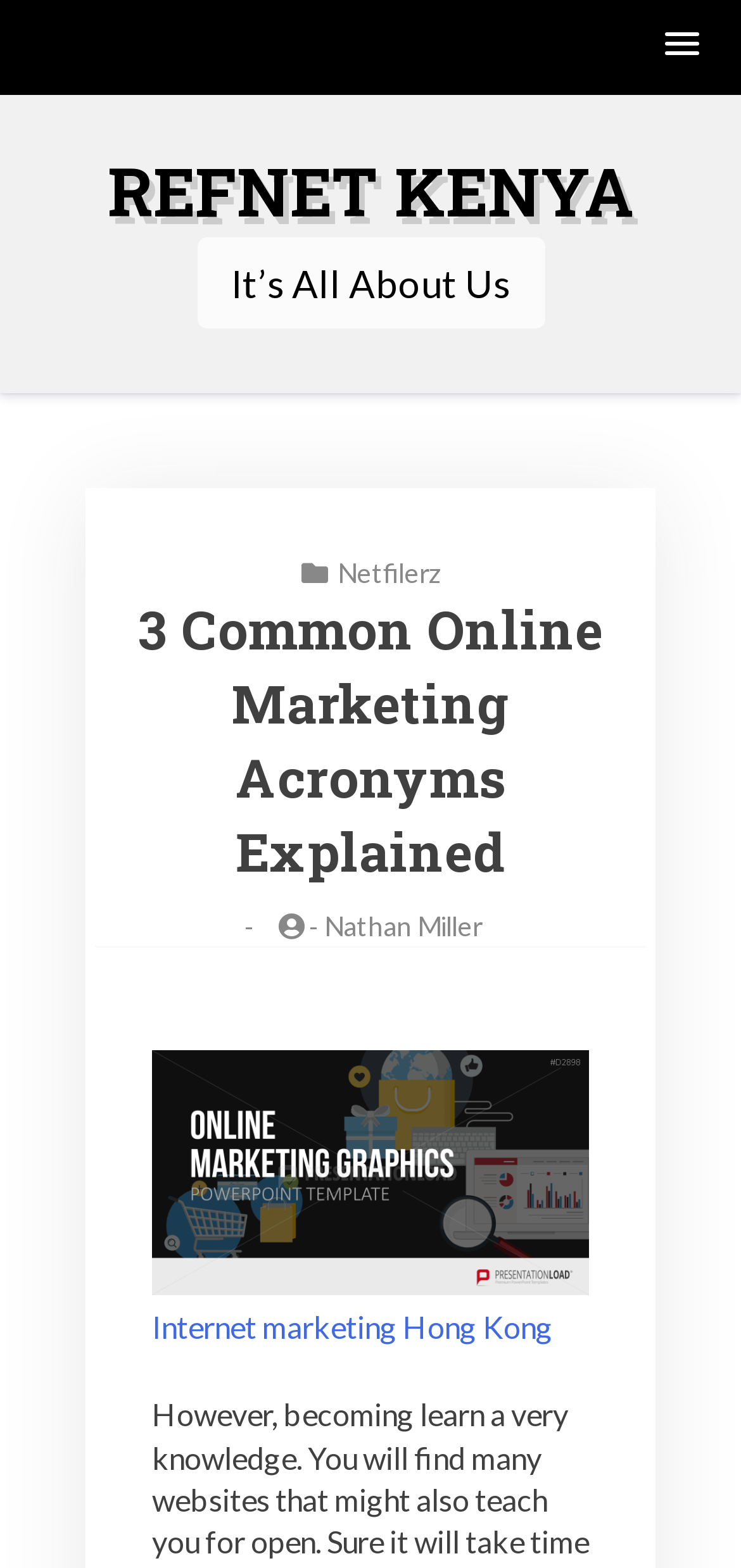Provide an in-depth caption for the contents of the webpage.

The webpage appears to be a blog post or article about online marketing, specifically explaining three common acronyms. At the top of the page, there is a button with a popup menu, positioned near the top right corner. Below this, there is a large heading that reads "REFNET KENYA", which is also a link. 

Underneath the heading, there is a subheading that says "It's All About Us". This section contains a header with links to "Netfilerz" and a heading that reads "3 Common Online Marketing Acronyms Explained". There is also a dash symbol and a link to "Nathan Miller" in this section.

To the right of the "It's All About Us" section, there is an image that takes up a significant portion of the page. Below the image, there is a link that reads "Internet marketing Hong Kong", which suggests that the article may be related to online marketing in Hong Kong.

Overall, the webpage appears to be a informative article or blog post about online marketing, with a focus on explaining specific acronyms and possibly providing information about online marketing in Hong Kong.